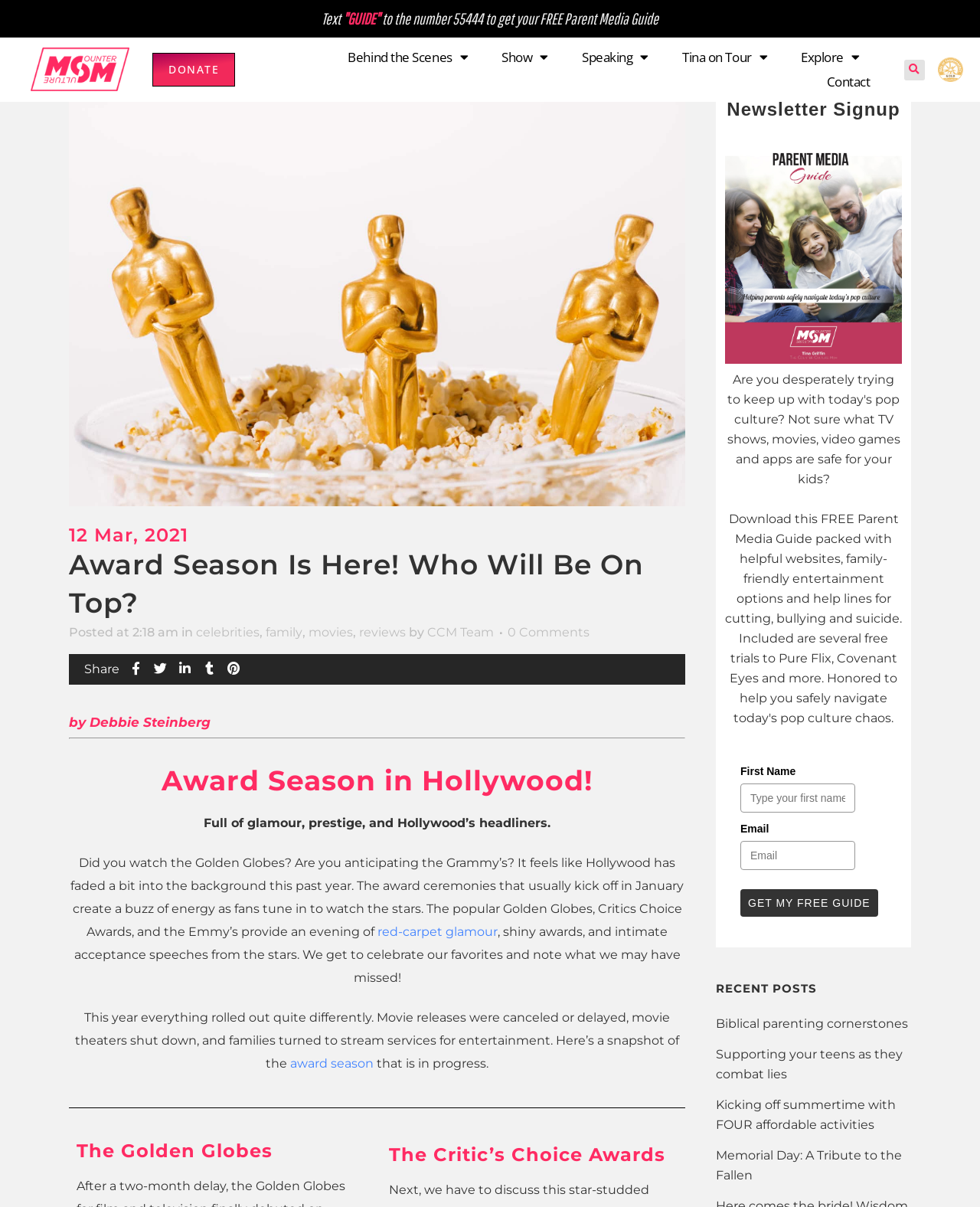Highlight the bounding box of the UI element that corresponds to this description: "Tina on Tour".

[0.69, 0.037, 0.789, 0.058]